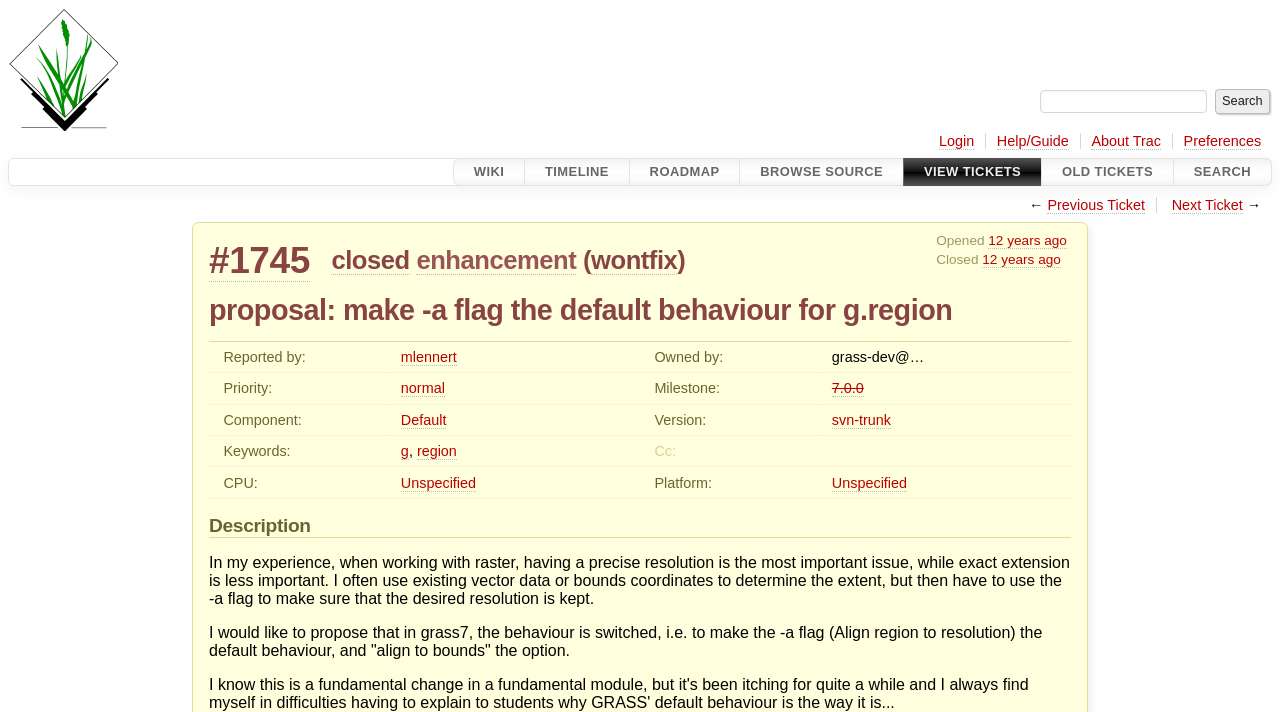Identify the bounding box for the described UI element: "Jan 2015- 6th GO".

None